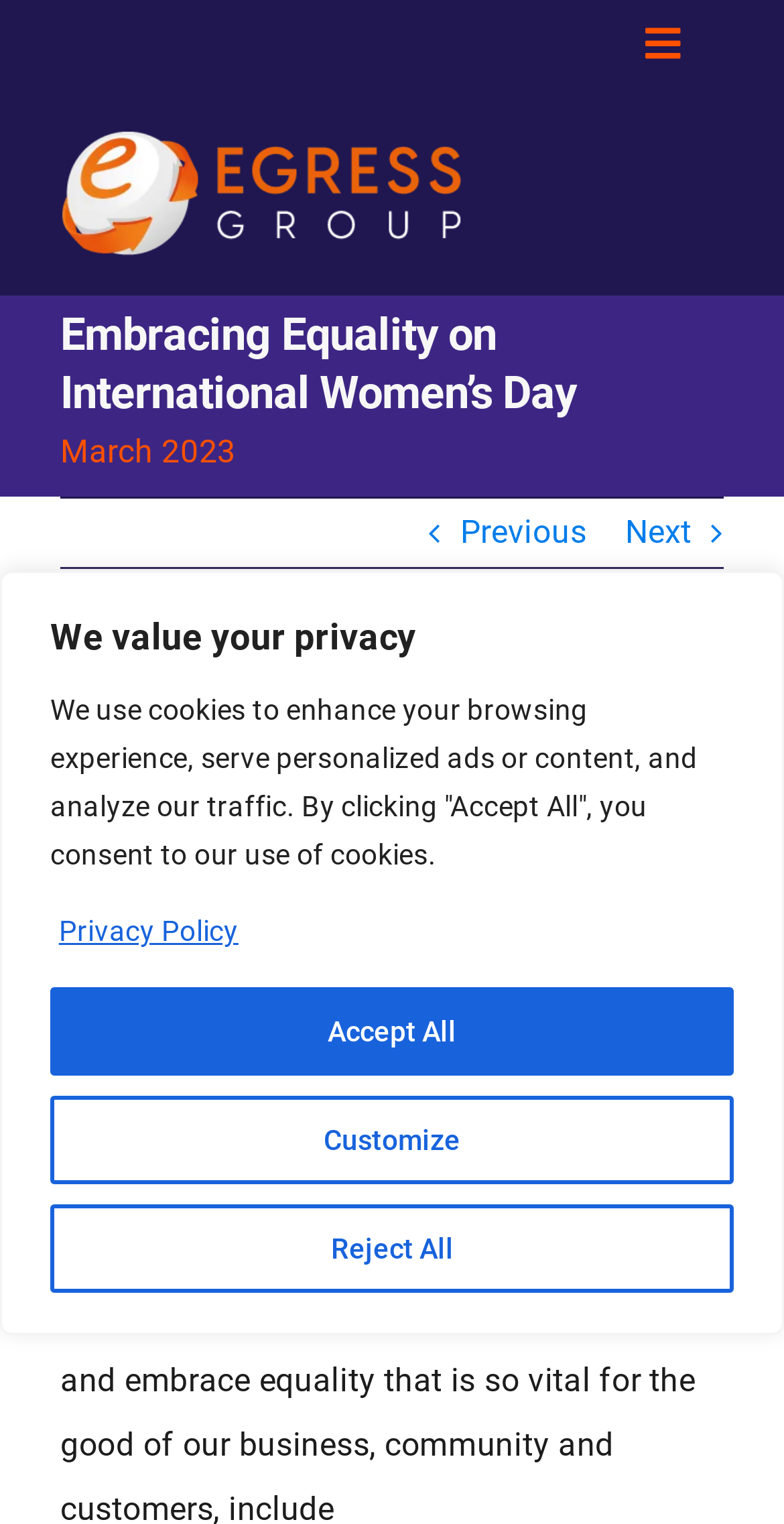Identify the bounding box coordinates of the section to be clicked to complete the task described by the following instruction: "Click the Egress Group Logo". The coordinates should be four float numbers between 0 and 1, formatted as [left, top, right, bottom].

[0.077, 0.082, 0.59, 0.107]